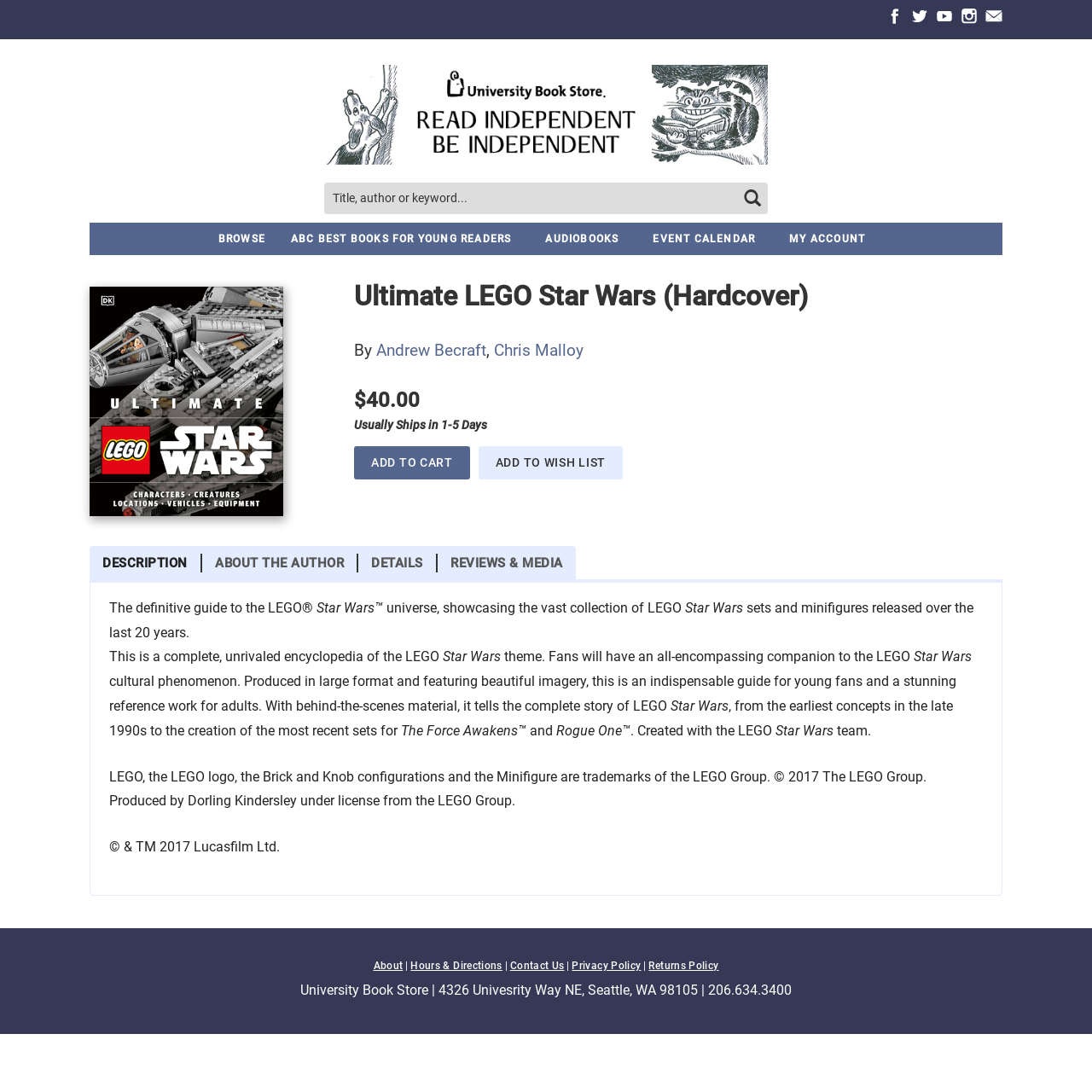What is the bookstore's phone number?
Please provide a single word or phrase in response based on the screenshot.

206.634.3400